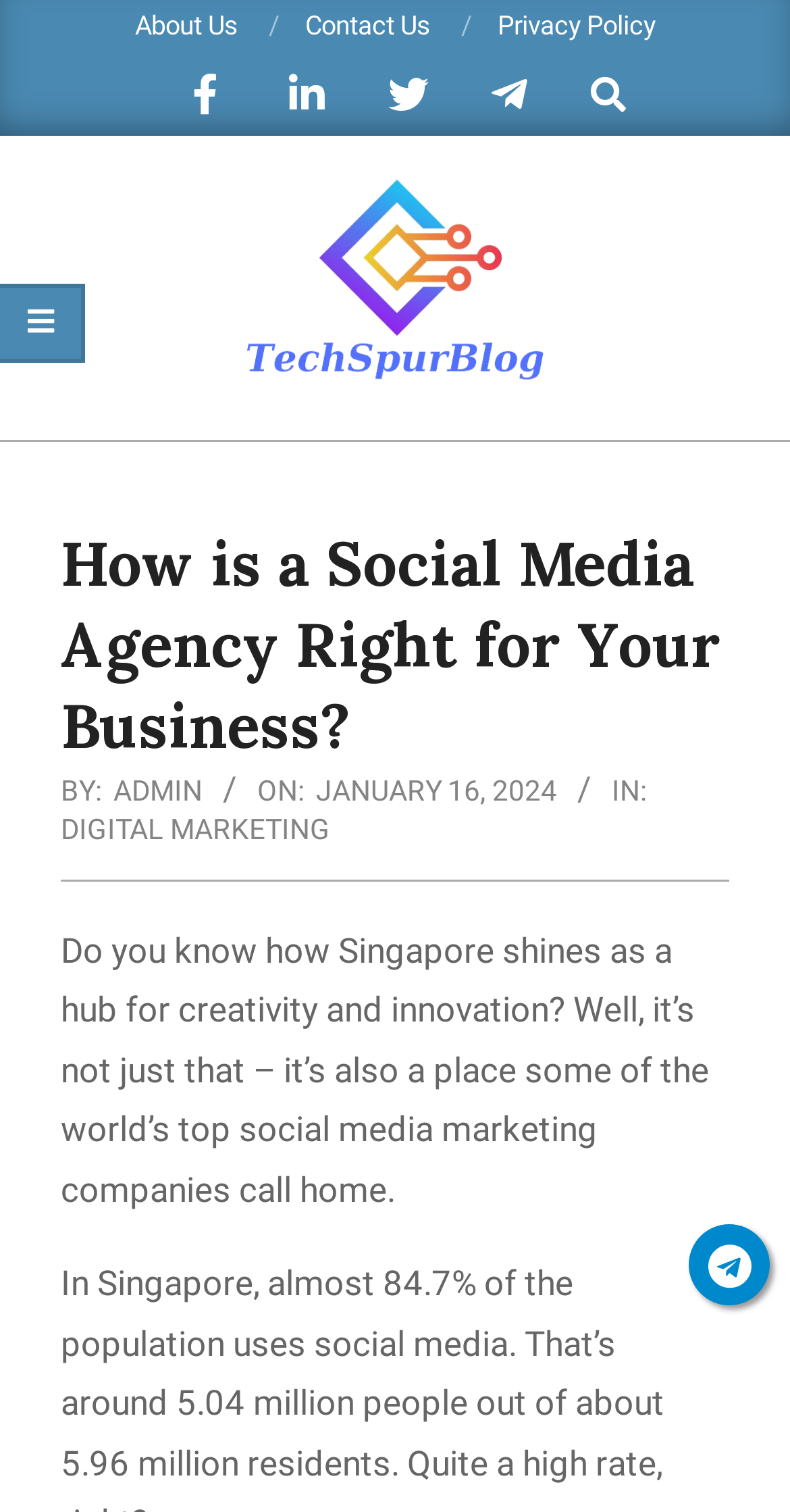Who is the author of the article?
Examine the image and provide an in-depth answer to the question.

I found the author of the article by looking at the 'BY:' section, which indicates that the article is written by 'ADMIN'.